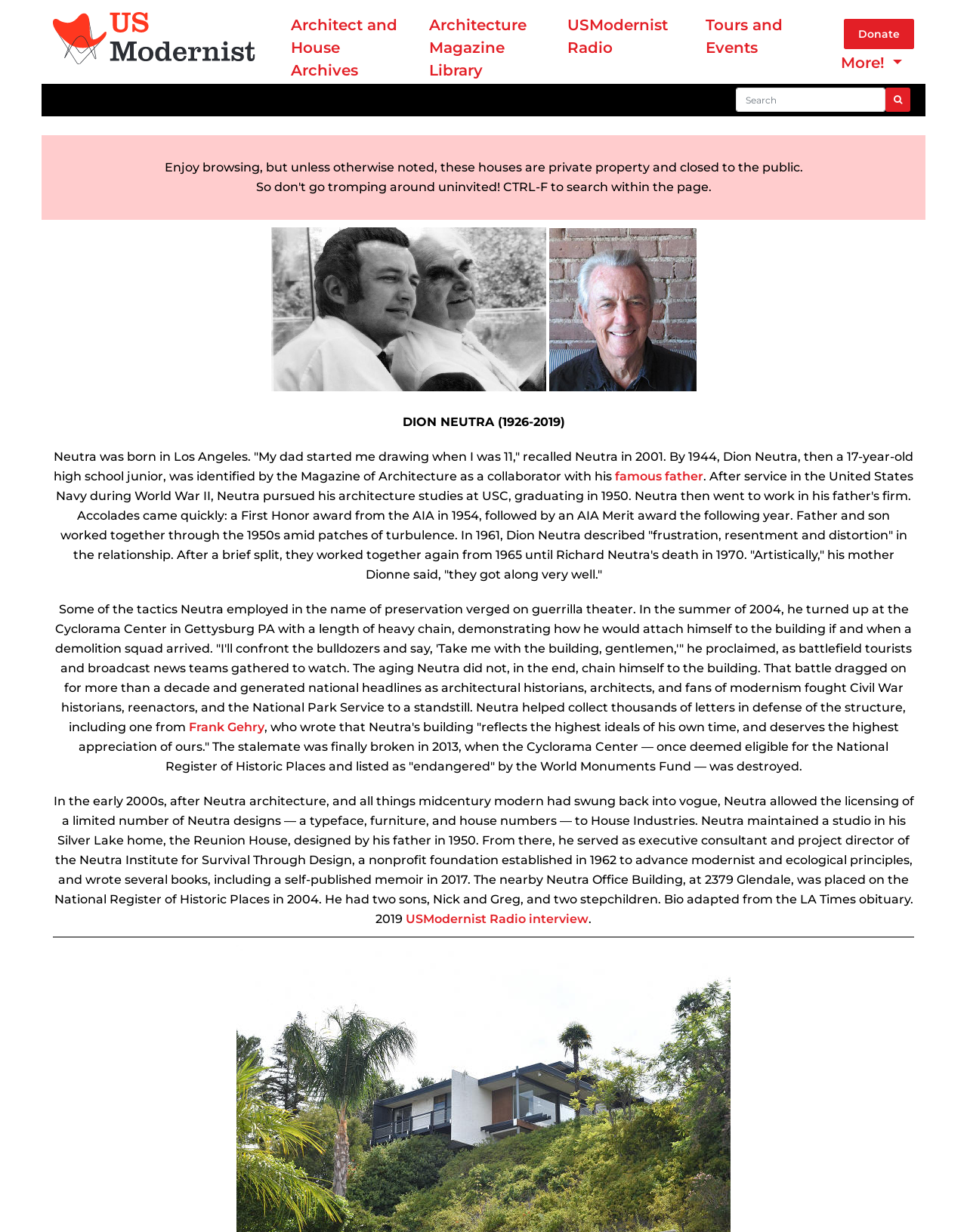Please identify the bounding box coordinates of the area I need to click to accomplish the following instruction: "Listen to USModernist Radio".

[0.571, 0.011, 0.714, 0.048]